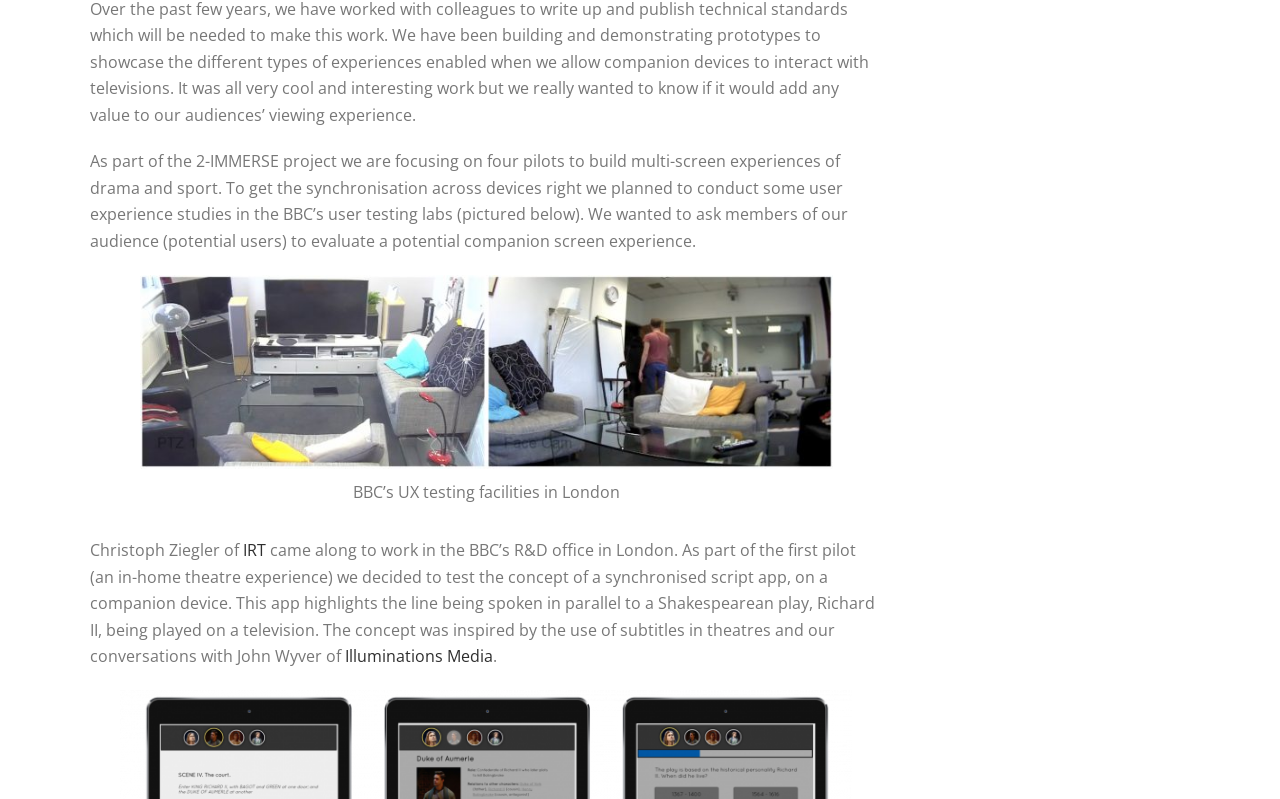Locate the bounding box of the user interface element based on this description: "IRT".

[0.19, 0.675, 0.208, 0.702]